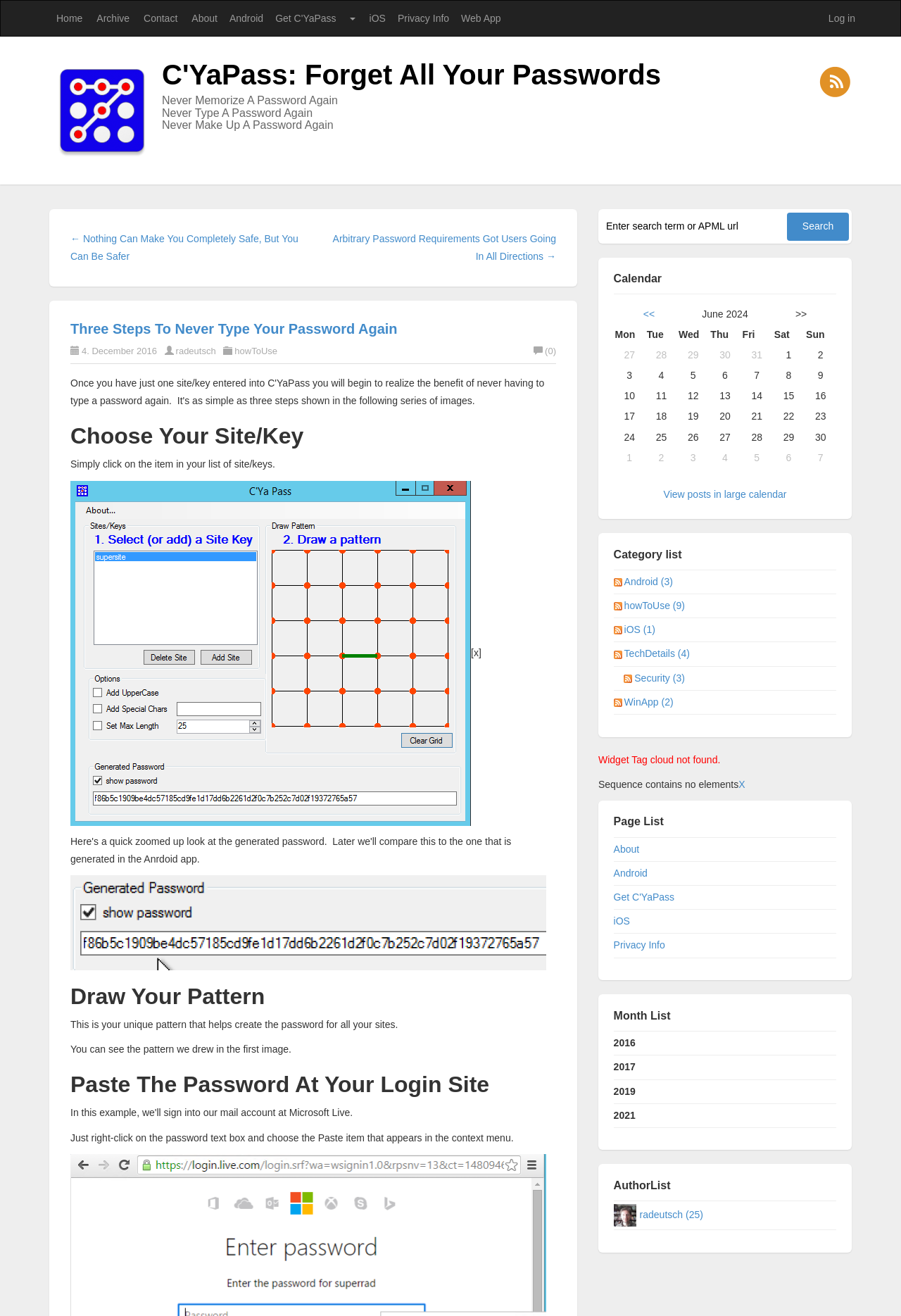What can be pasted at a login site?
Using the visual information, answer the question in a single word or phrase.

The password